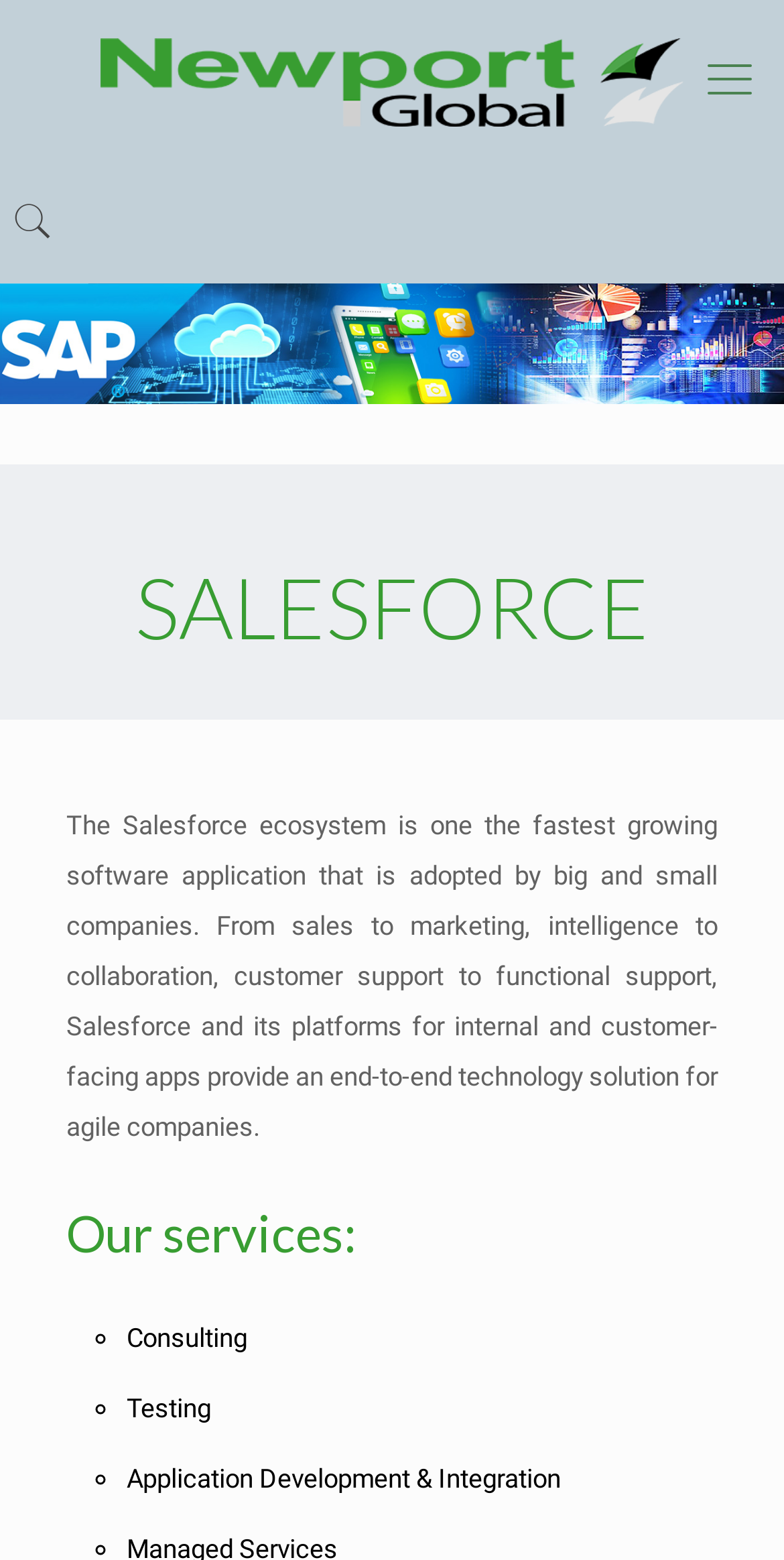Using details from the image, please answer the following question comprehensively:
What is the main topic of the webpage?

The main topic of the webpage is Salesforce, which is indicated by the heading 'SALESFORCE' and the description of Salesforce ecosystem and its services.